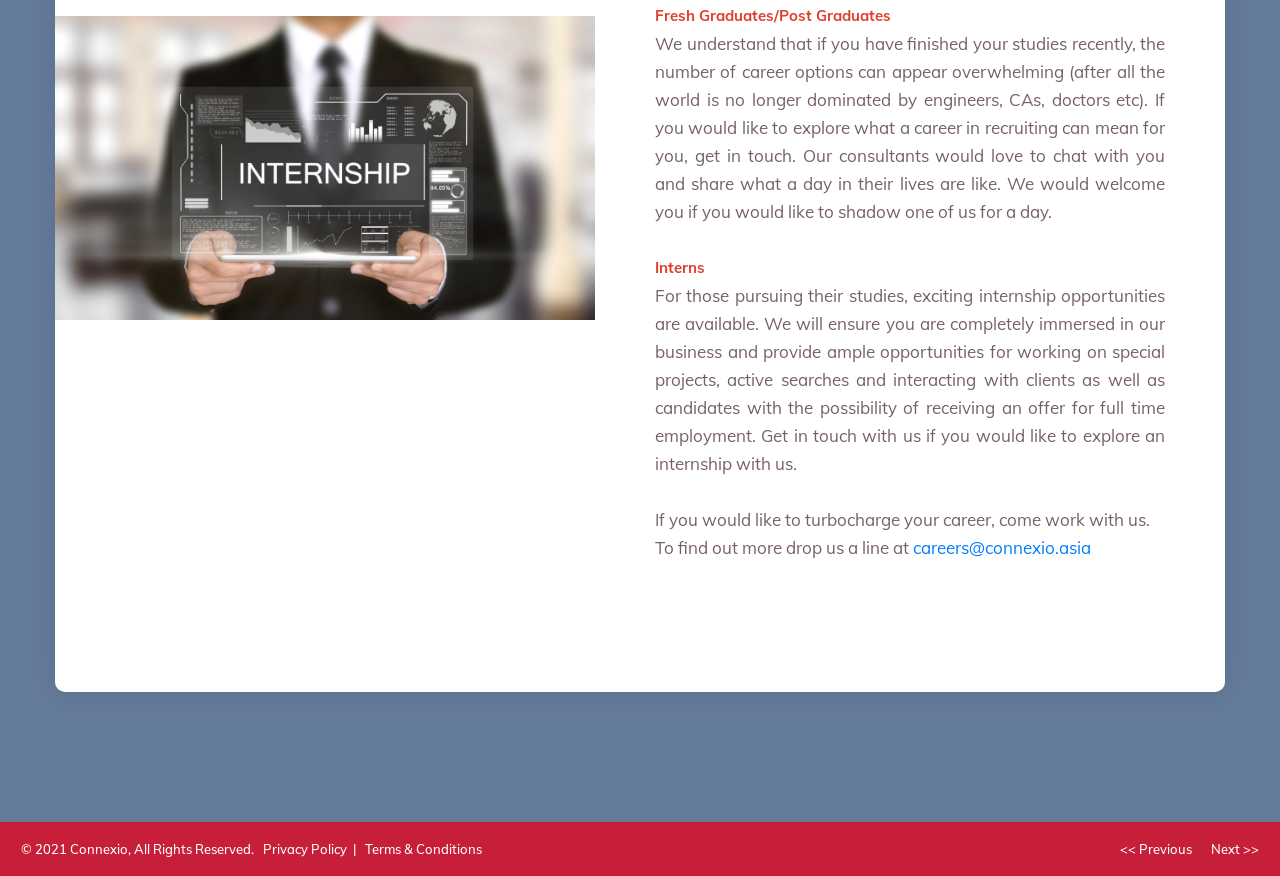What opportunities are available for interns?
Please use the visual content to give a single word or phrase answer.

Special projects, active searches, client interactions